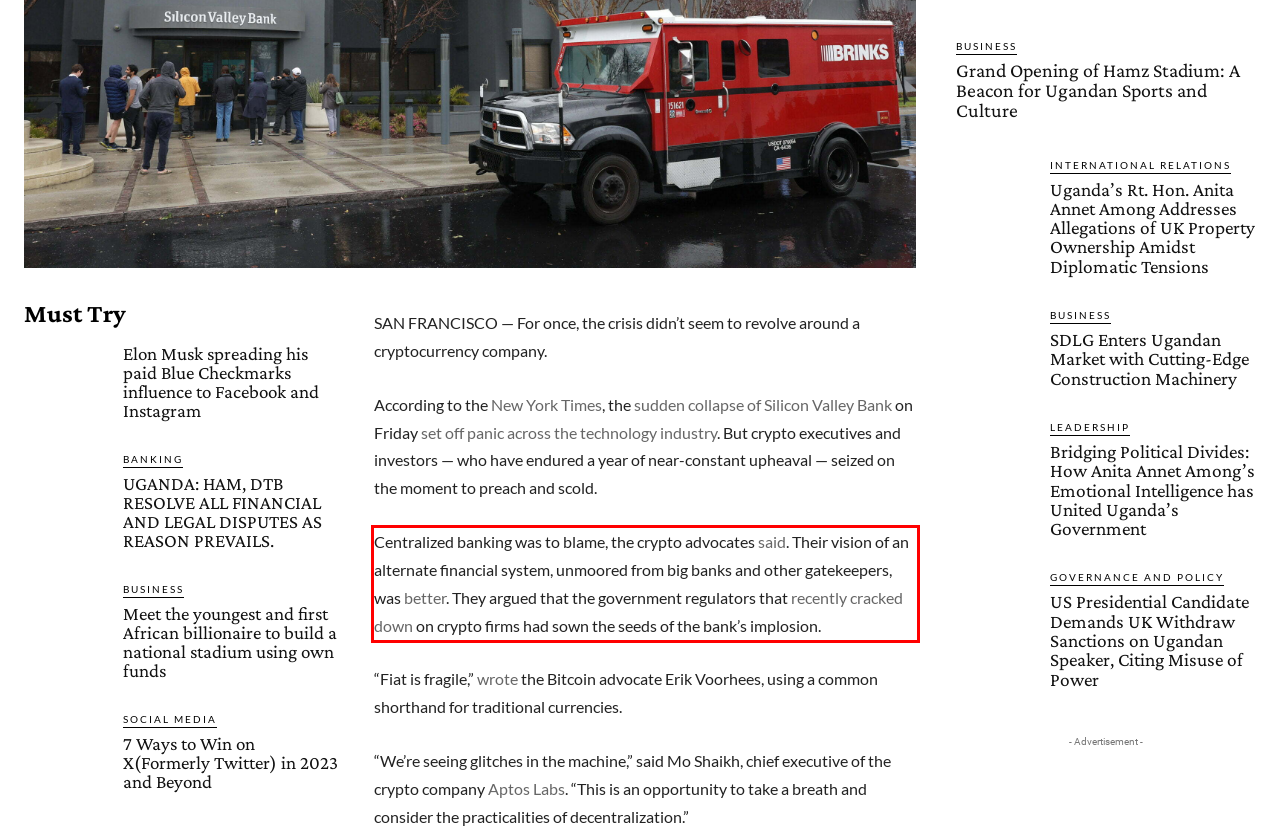In the given screenshot, locate the red bounding box and extract the text content from within it.

Centralized banking was to blame, the crypto advocates said. Their vision of an alternate financial system, unmoored from big banks and other gatekeepers, was better. They argued that the government regulators that recently cracked down on crypto firms had sown the seeds of the bank’s implosion.